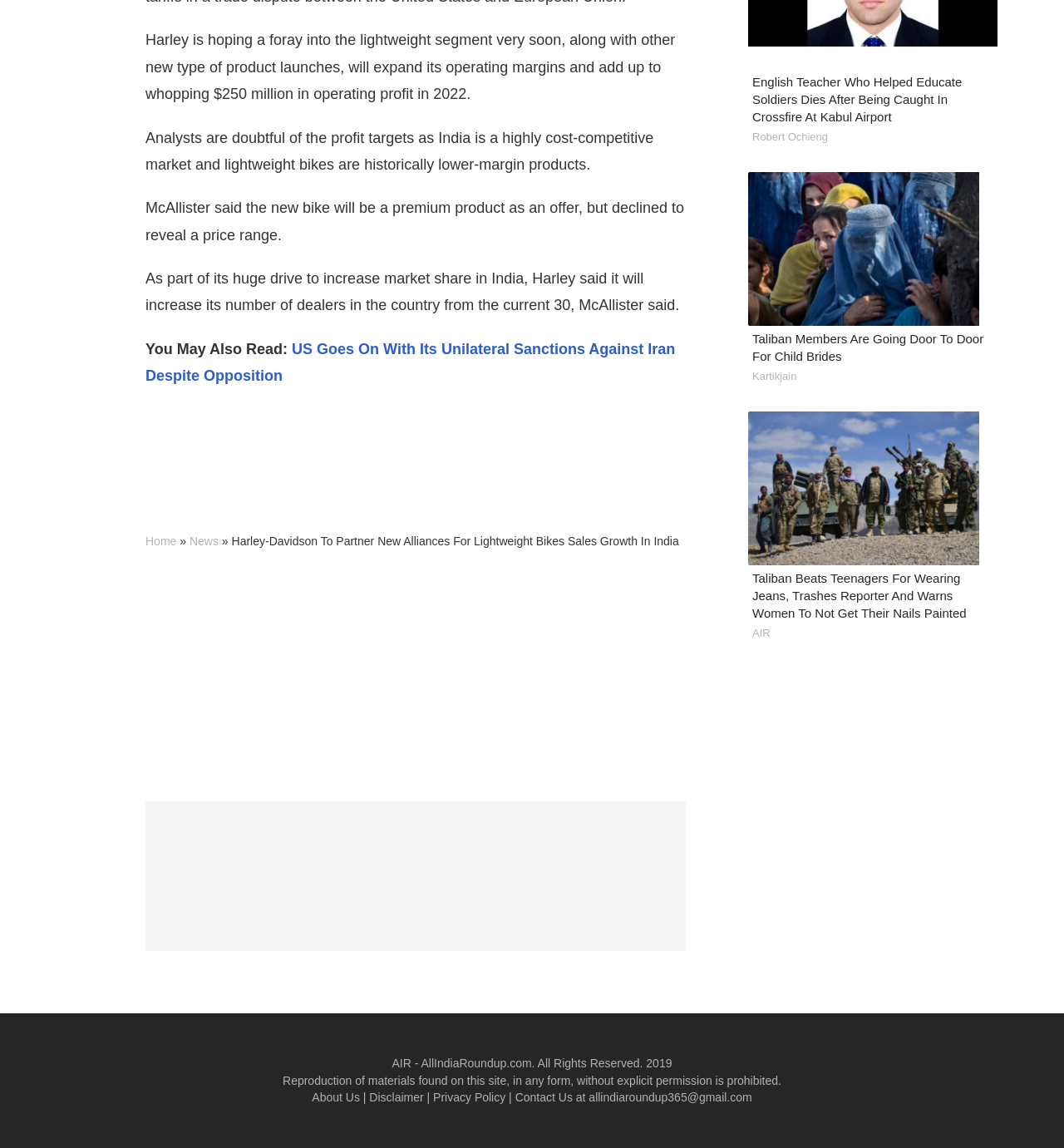Determine the bounding box for the HTML element described here: "Contact Us at allindiaroundup365@gmail.com". The coordinates should be given as [left, top, right, bottom] with each number being a float between 0 and 1.

[0.484, 0.95, 0.707, 0.962]